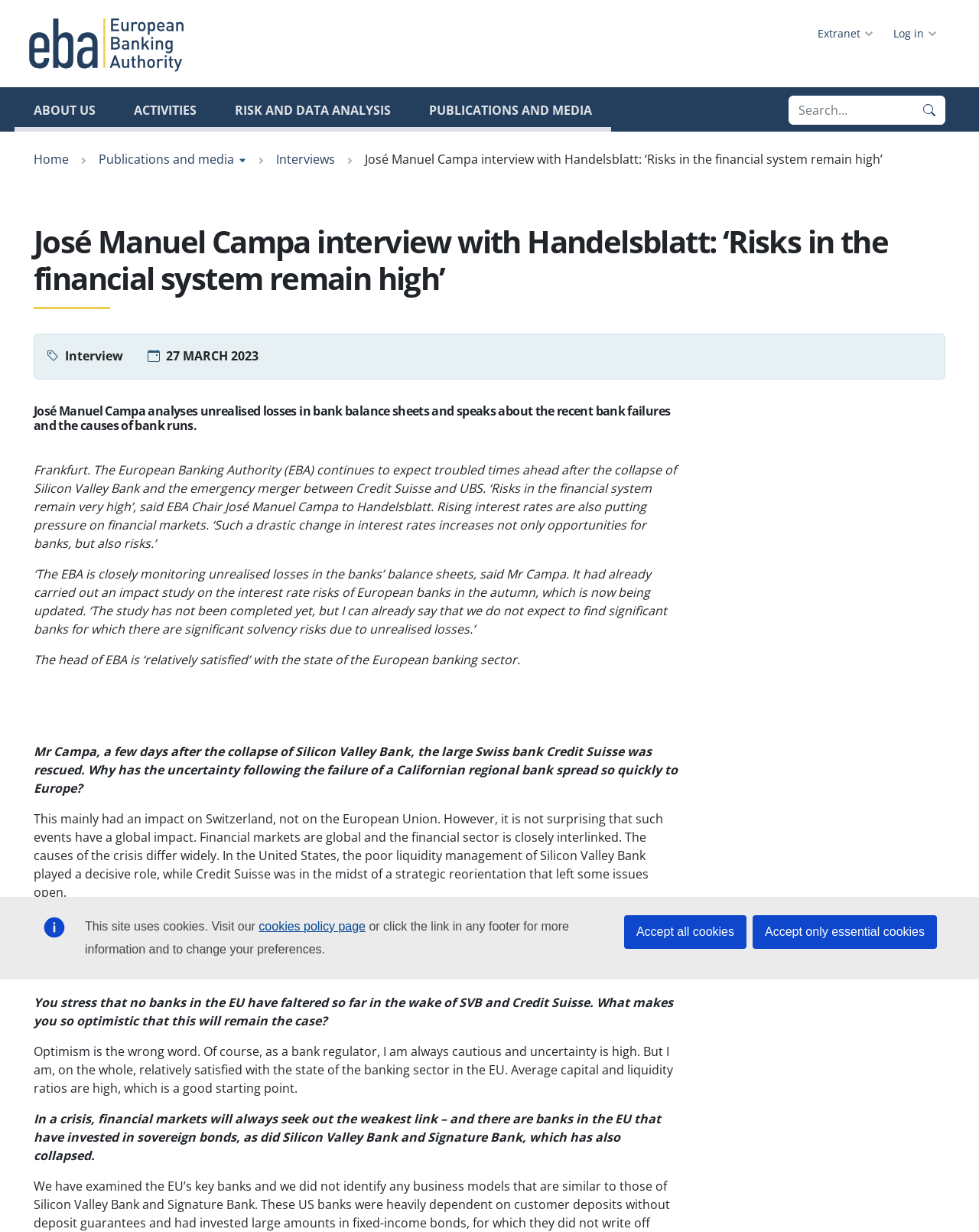Can you give a comprehensive explanation to the question given the content of the image?
What is the name of the European Banking Authority's chair?

The answer can be found in the article where it is mentioned that 'EBA Chair José Manuel Campa to Handelsblatt' said something about the risks in the financial system.